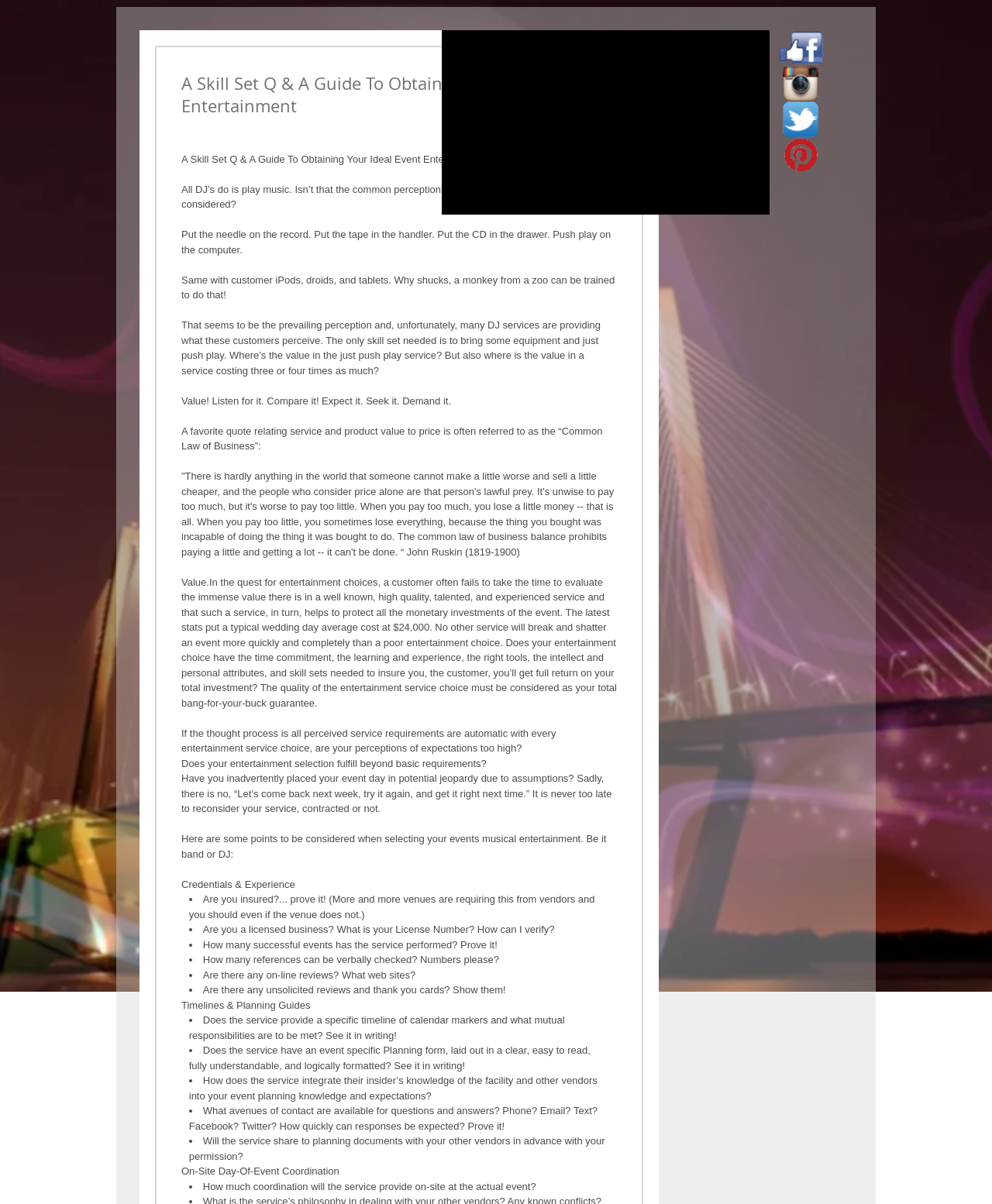By analyzing the image, answer the following question with a detailed response: What is the author's opinion on the common perception of DJs?

The author seems to disagree with the common perception that DJs only play music, and argues that there are other values to be considered, such as the skill set and experience of the DJ, and the impact they can have on the success of an event.